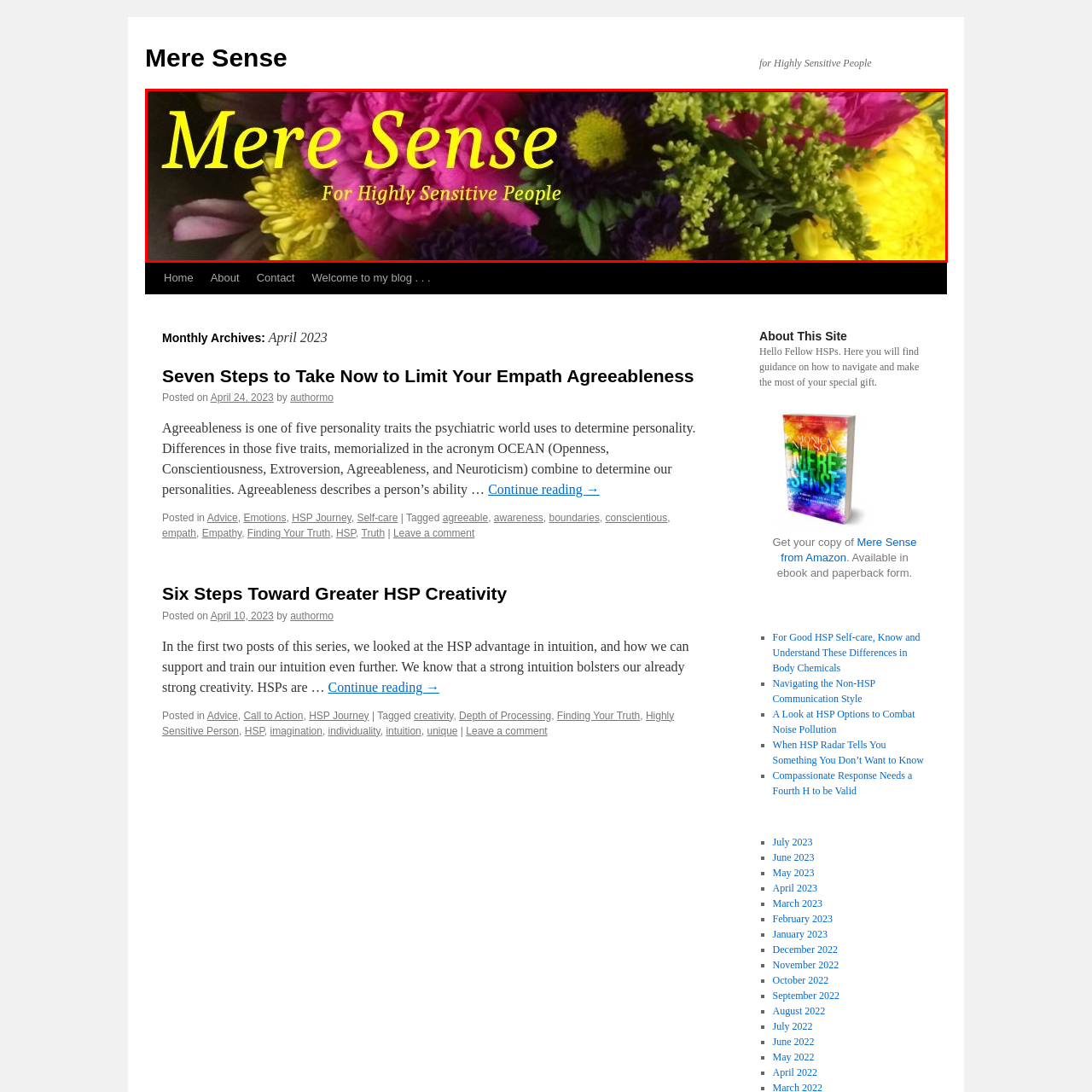Observe the image inside the red bounding box and respond to the question with a single word or phrase:
What is the dominant theme of the background image?

Flowers